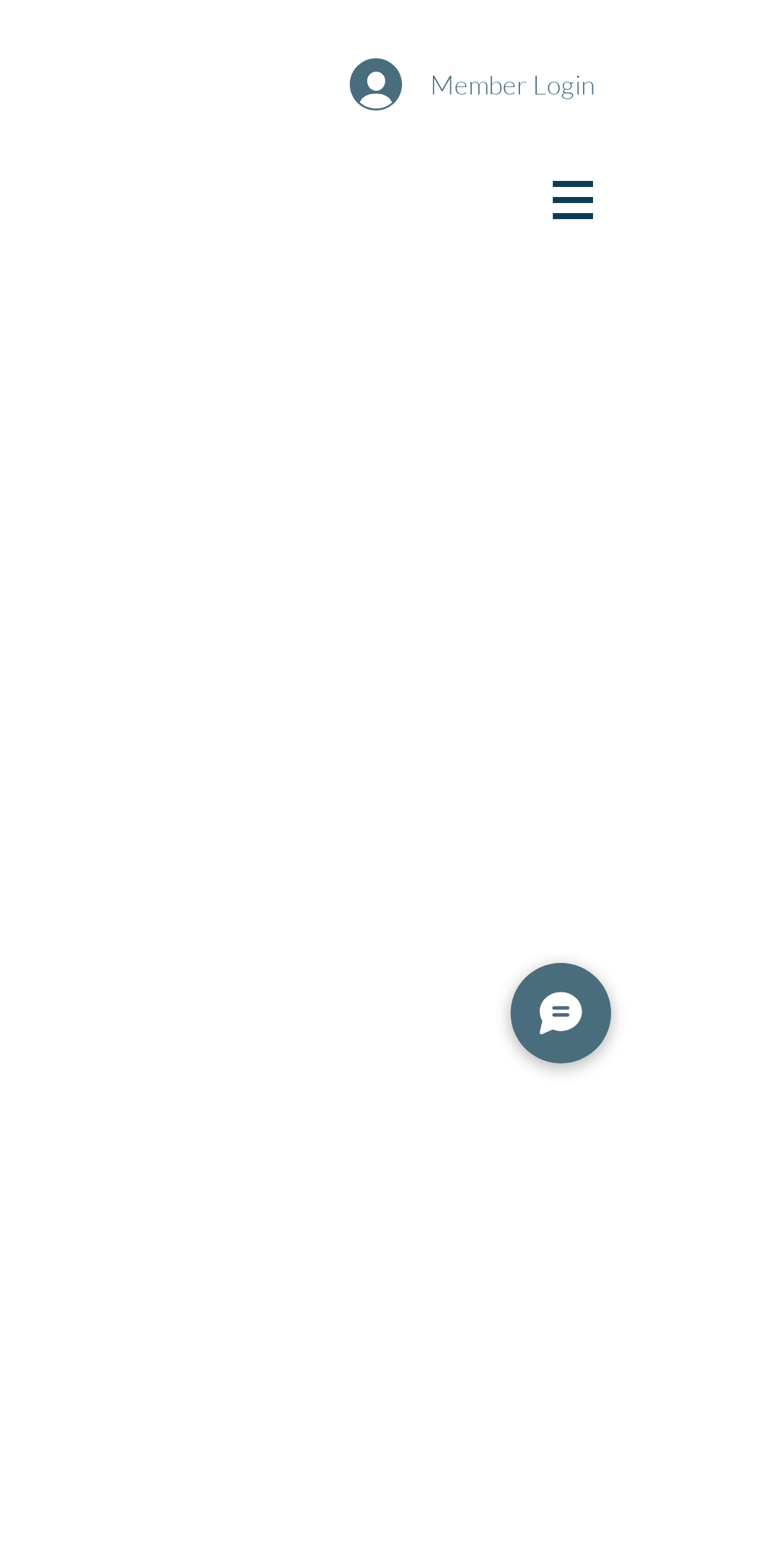What is the purpose of this webpage?
Based on the visual details in the image, please answer the question thoroughly.

Based on the webpage's content, it appears to be promoting an in-person meditation retreat, which suggests that the purpose of the webpage is to provide information and registration for the event.